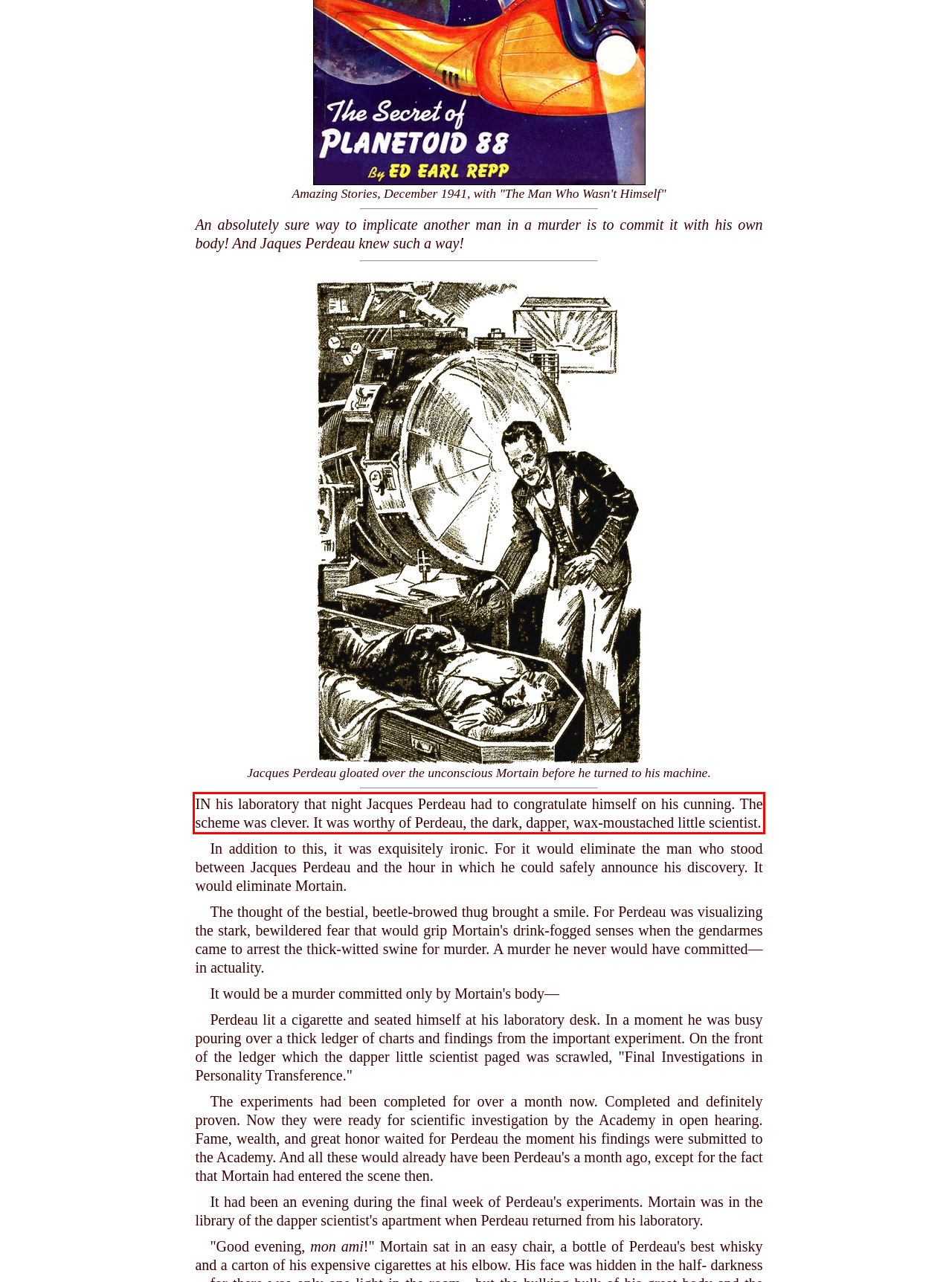Analyze the screenshot of the webpage and extract the text from the UI element that is inside the red bounding box.

IN his laboratory that night Jacques Perdeau had to congratulate himself on his cunning. The scheme was clever. It was worthy of Perdeau, the dark, dapper, wax-moustached little scientist.